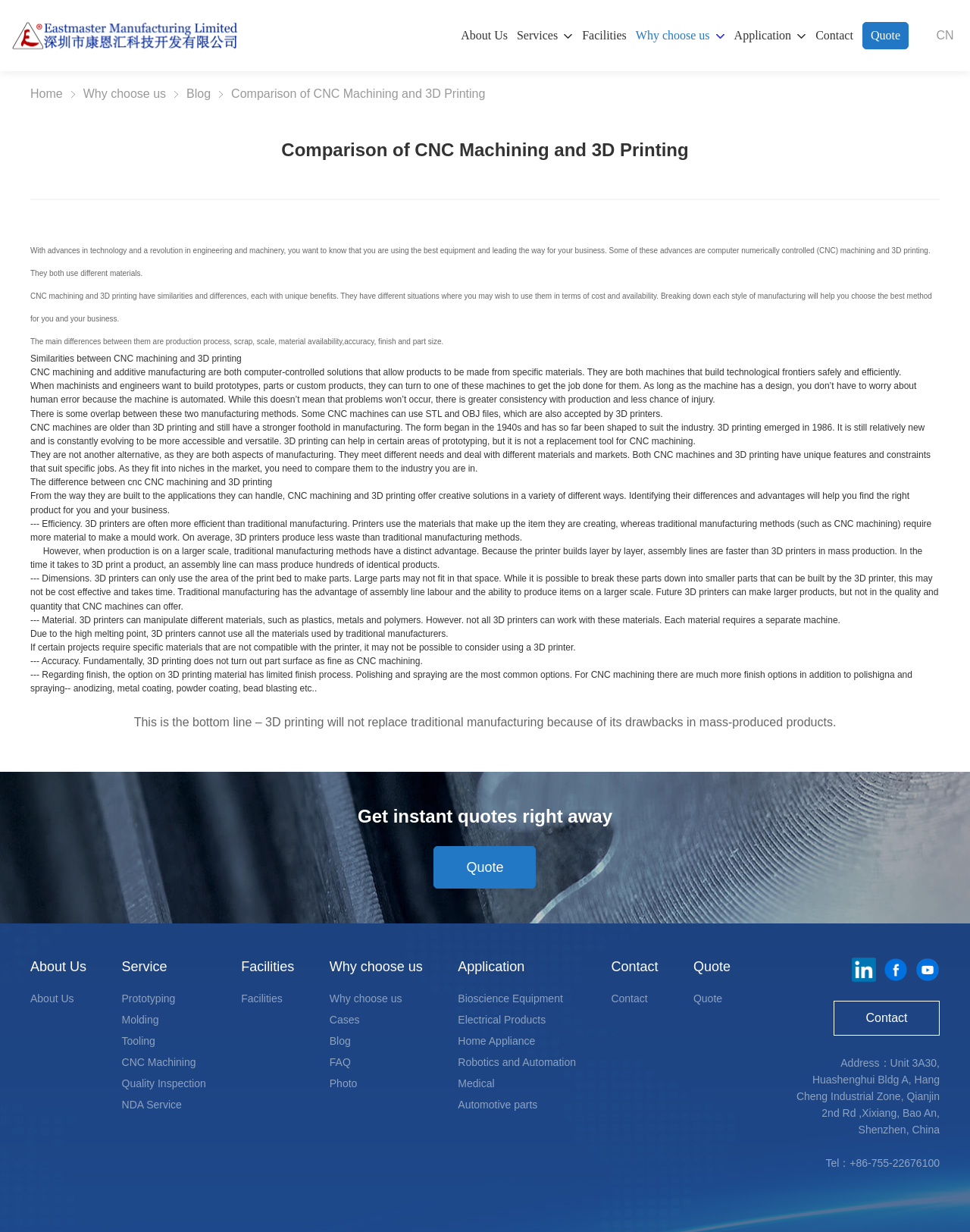What are the two manufacturing methods discussed on this webpage?
Please answer the question with a single word or phrase, referencing the image.

CNC Machining and 3D Printing